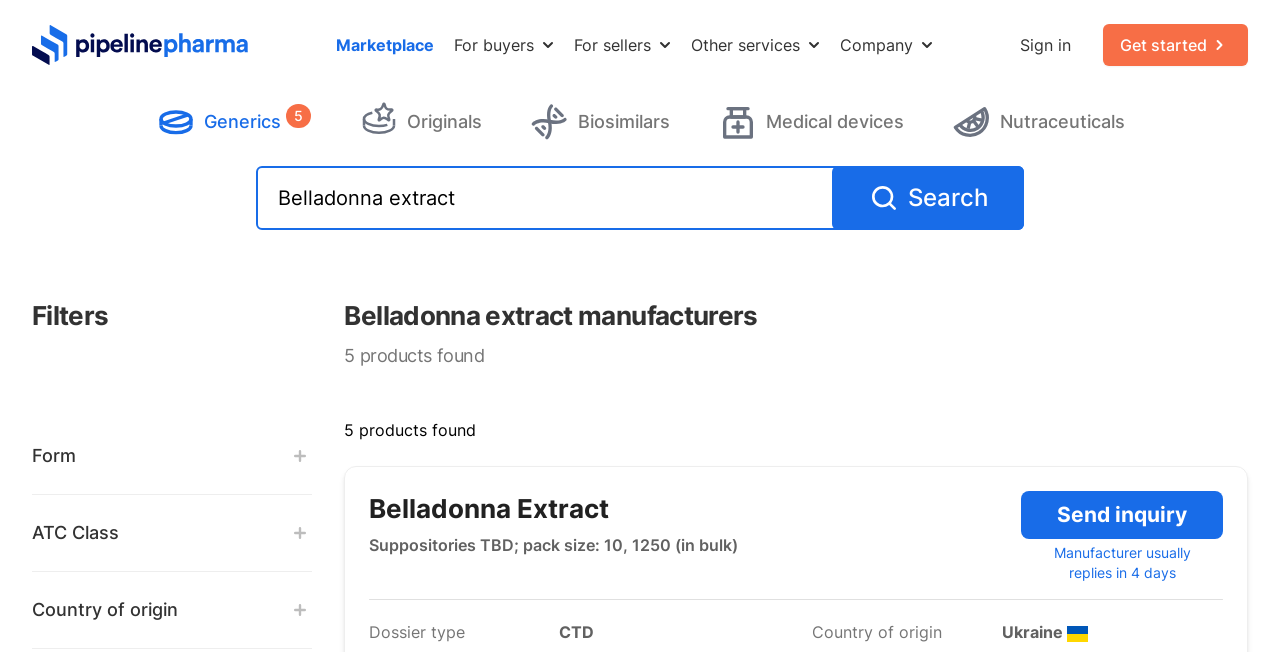Determine the bounding box coordinates of the clickable element to achieve the following action: 'Search for products'. Provide the coordinates as four float values between 0 and 1, formatted as [left, top, right, bottom].

[0.65, 0.255, 0.8, 0.353]